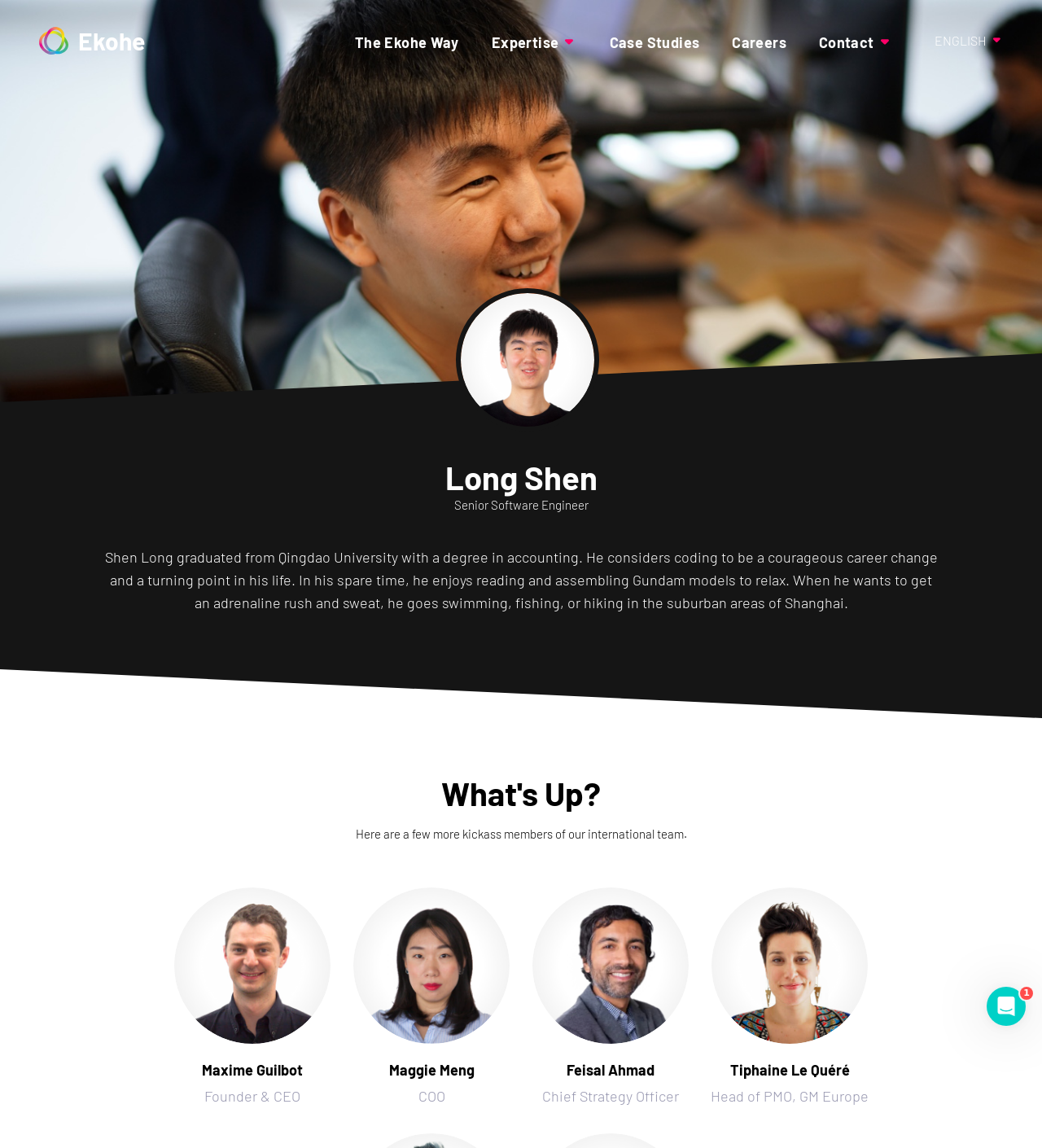Describe all significant elements and features of the webpage.

This webpage is about Shen Long, a Senior Software Engineer. At the top left corner, there is an Ekohe logo, which is an image linked to the company's homepage. Next to it, there are several links to different sections of the website, including "The Ekohe Way", "Expertise", "Case Studies", "Careers", and "Contact". On the top right corner, there is a language selection option, "ENGLISH".

Below the navigation menu, there is a large banner image that spans the entire width of the page. Below the banner, there is a circular avatar of Shen Long, accompanied by his name and title, "Long Shen" and "Senior Software Engineer", respectively.

The main content of the page is a brief bio of Shen Long, which describes his educational background, career change, and hobbies. Below the bio, there is a heading "What's Up?" followed by a section that showcases a few more team members, including Maxime Guilbot, Maggie Meng, Feisal Ahmad, and Tiphaine Le Quéré. Each team member is represented by a circular avatar, their name, and title.

At the bottom right corner of the page, there is an Intercom live chat dialog.